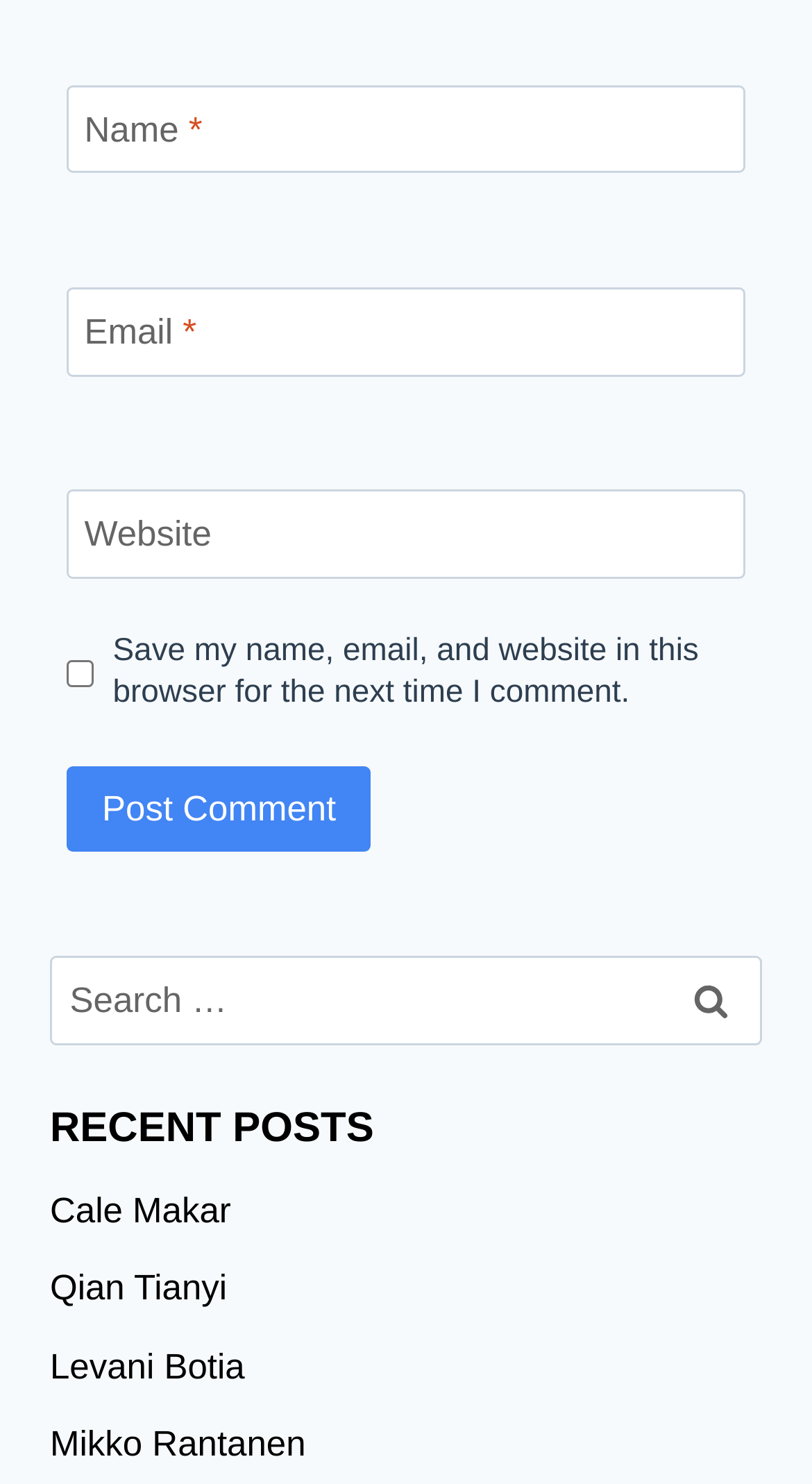Give a one-word or short phrase answer to the question: 
How many textboxes are there?

3